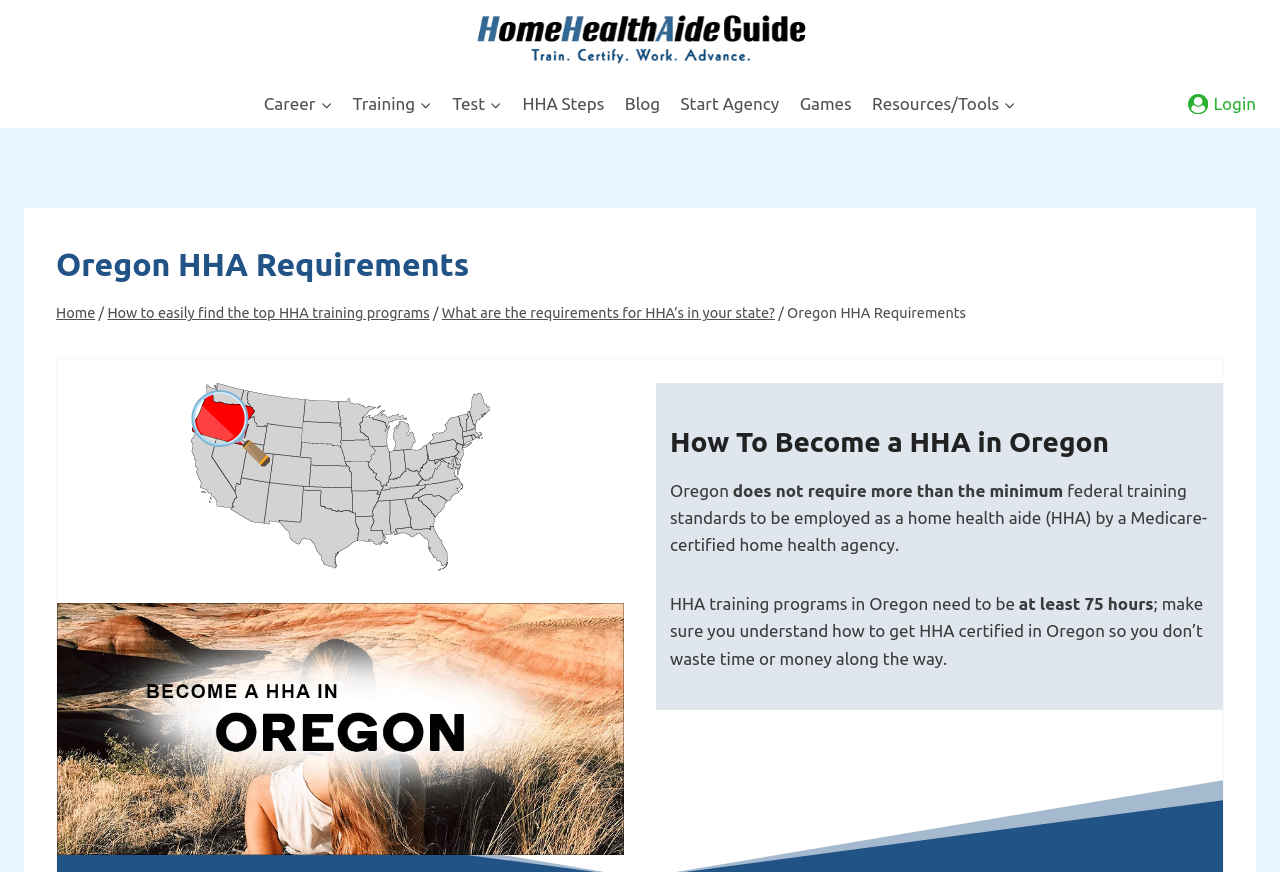Identify the bounding box coordinates of the area you need to click to perform the following instruction: "Go to HHA Steps".

[0.4, 0.092, 0.48, 0.146]